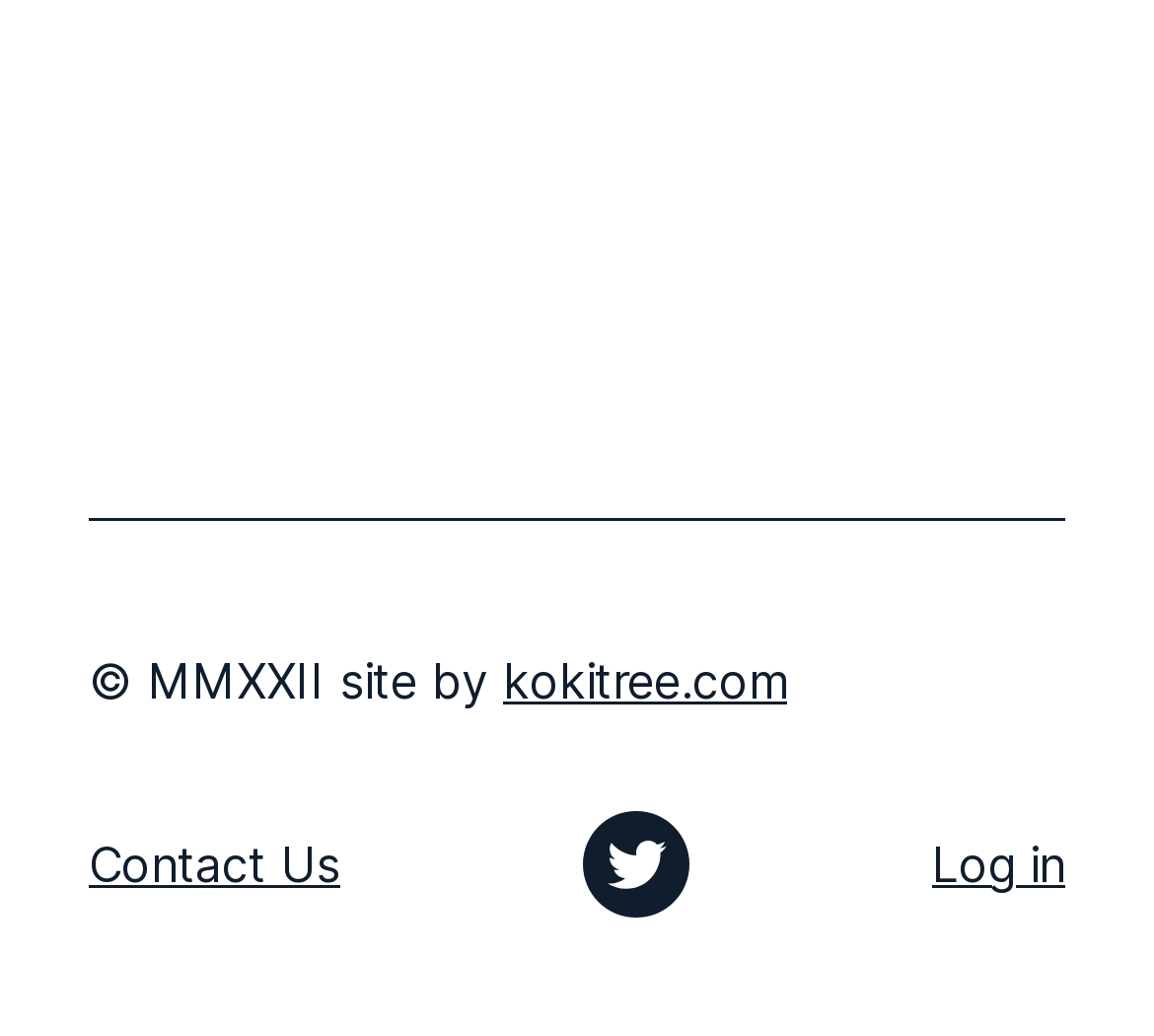Locate the UI element described as follows: "Twitter". Return the bounding box coordinates as four float numbers between 0 and 1 in the order [left, top, right, bottom].

[0.505, 0.781, 0.597, 0.884]